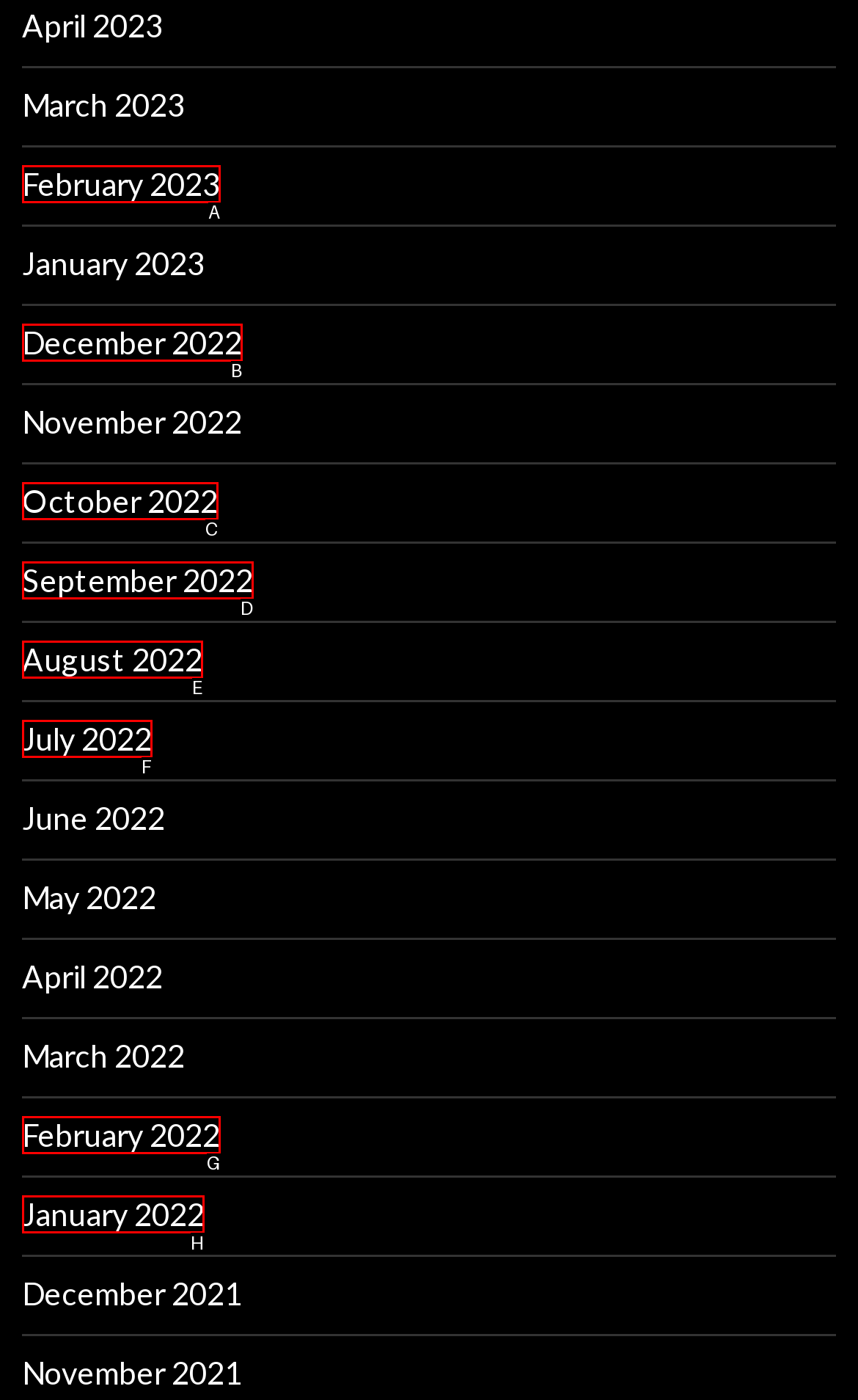From the given options, tell me which letter should be clicked to complete this task: view January 2022
Answer with the letter only.

H